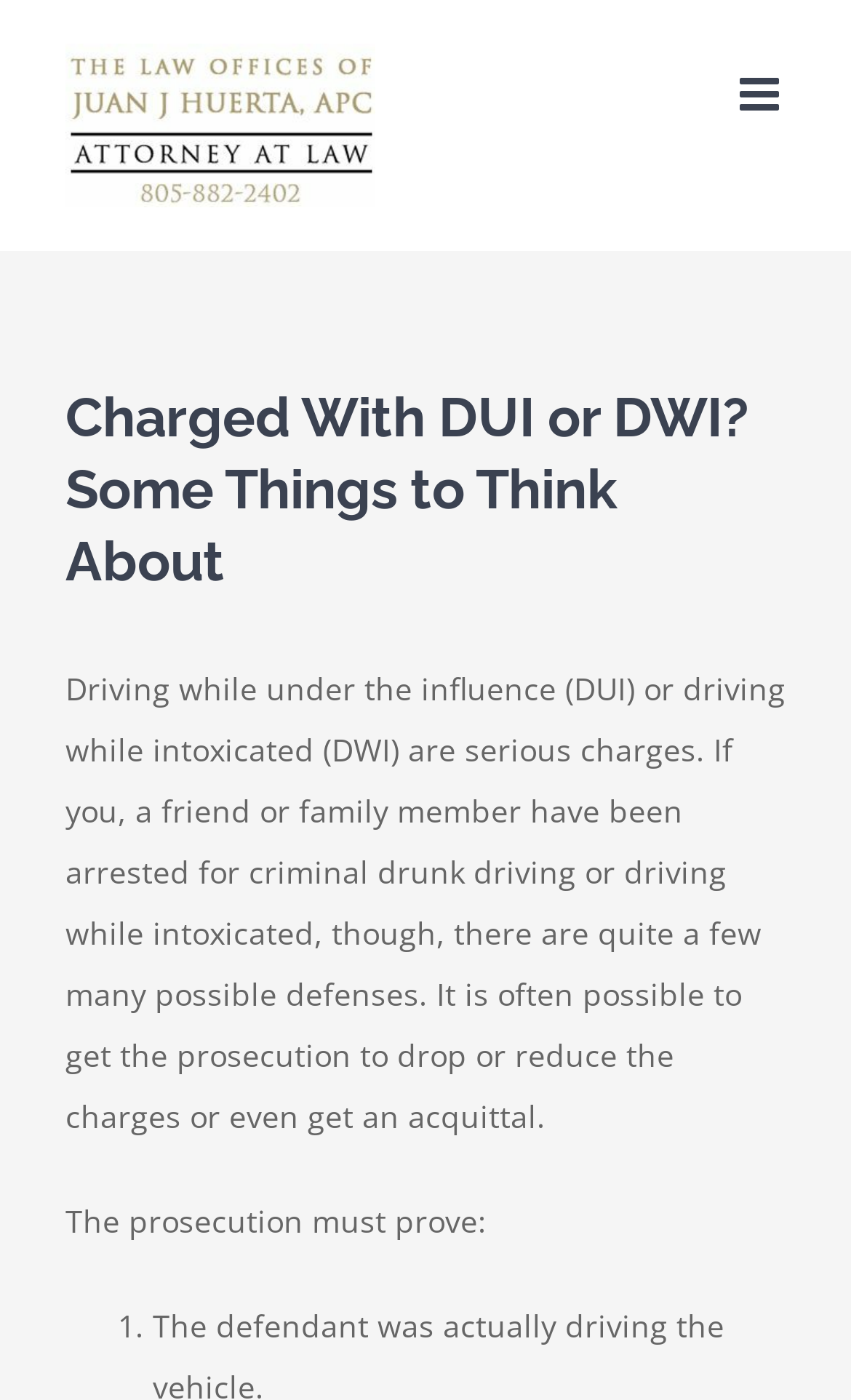Please provide the main heading of the webpage content.

Charged With DUI or DWI? Some Things to Think About